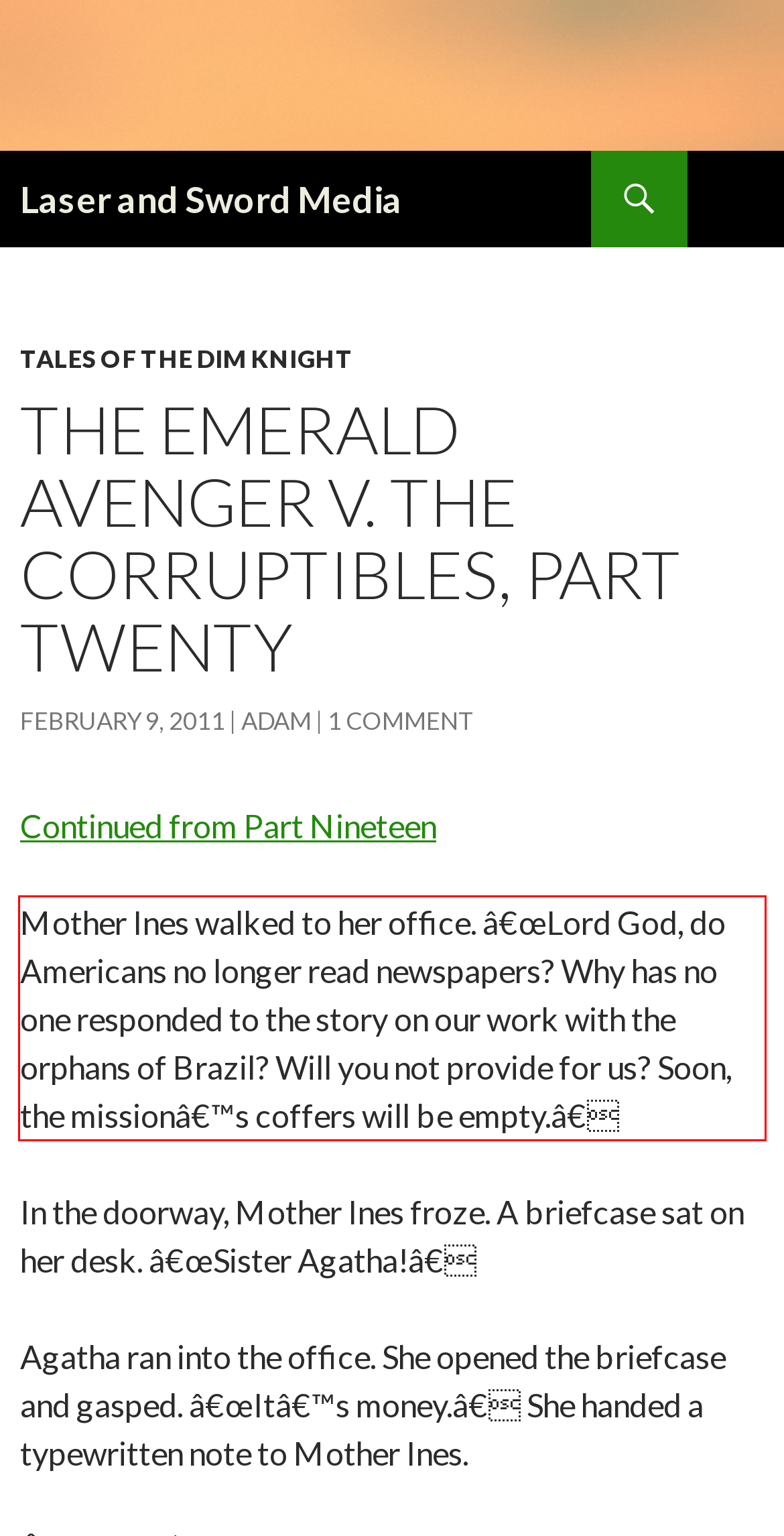Please perform OCR on the text within the red rectangle in the webpage screenshot and return the text content.

Mother Ines walked to her office. â€œLord God, do Americans no longer read newspapers? Why has no one responded to the story on our work with the orphans of Brazil? Will you not provide for us? Soon, the missionâ€™s coffers will be empty.â€